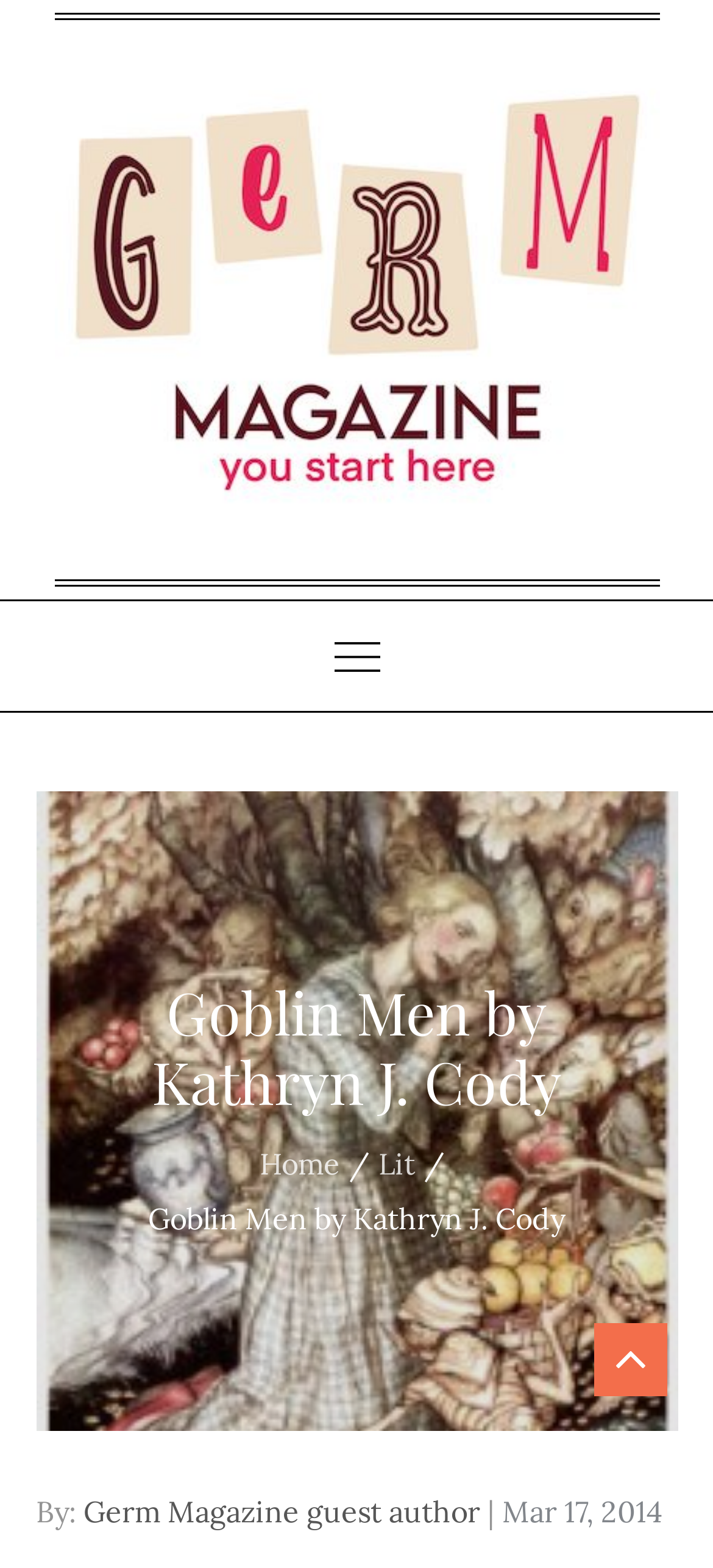How many links are in the breadcrumbs navigation?
Give a detailed explanation using the information visible in the image.

I found the answer by counting the links in the breadcrumbs navigation section. There are two links: 'Home' and 'Lit'.